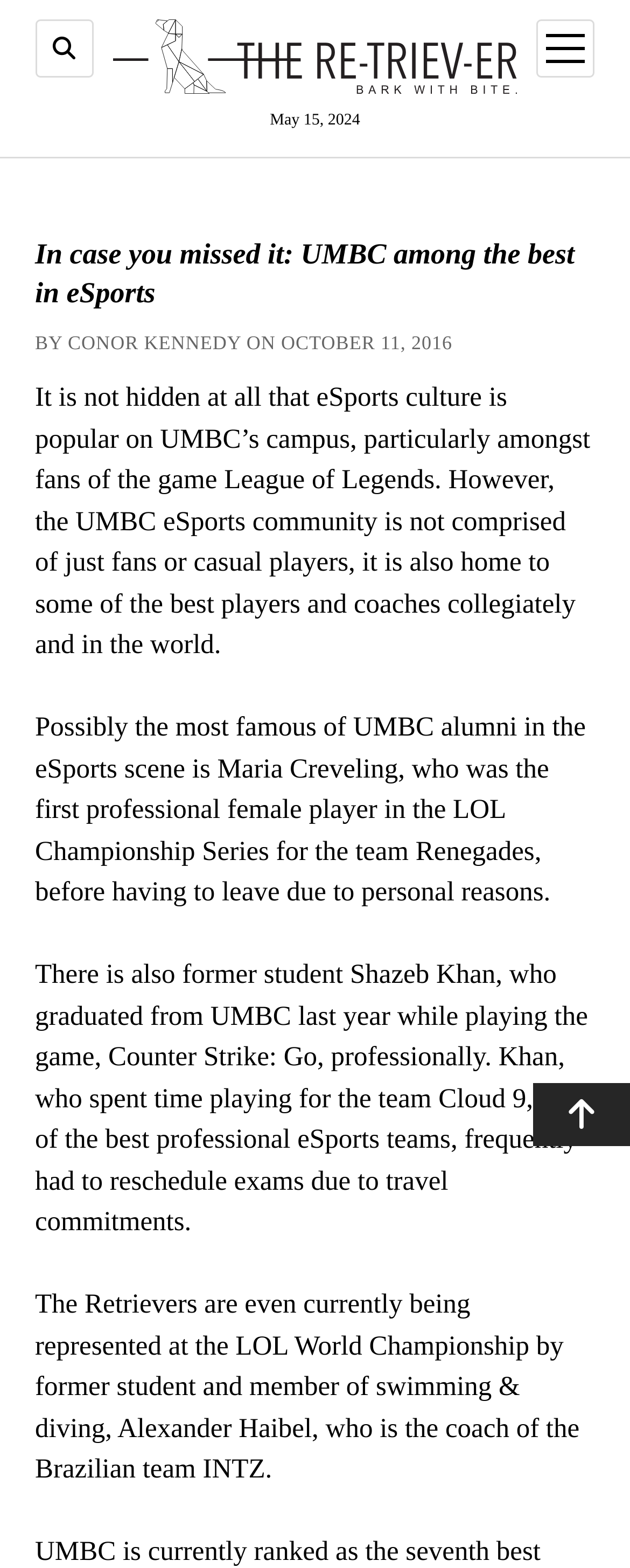Determine the bounding box coordinates (top-left x, top-left y, bottom-right x, bottom-right y) of the UI element described in the following text: Search

[0.056, 0.012, 0.148, 0.049]